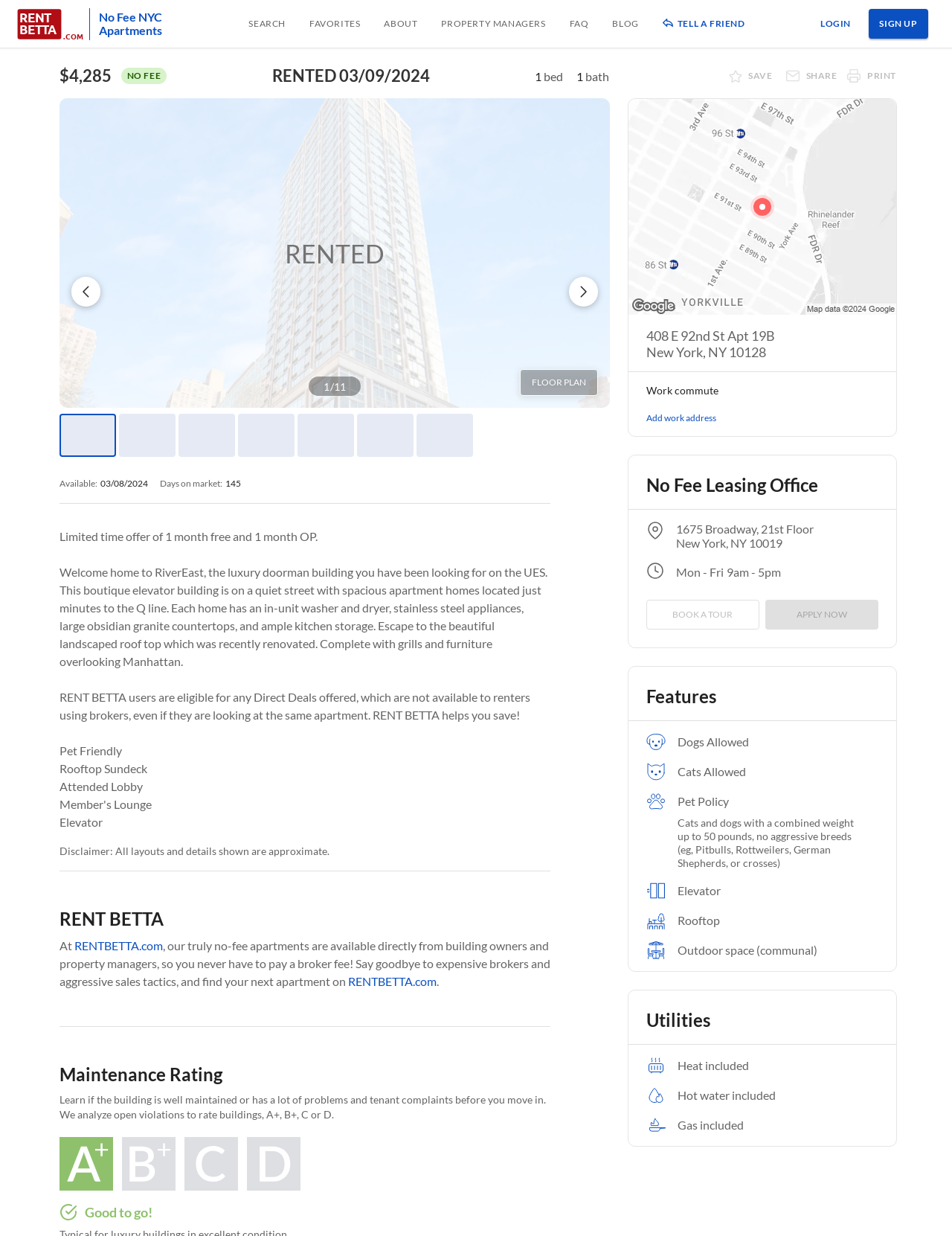Determine the bounding box coordinates of the element's region needed to click to follow the instruction: "Click on the 'LOGIN' link". Provide these coordinates as four float numbers between 0 and 1, formatted as [left, top, right, bottom].

[0.862, 0.0, 0.894, 0.039]